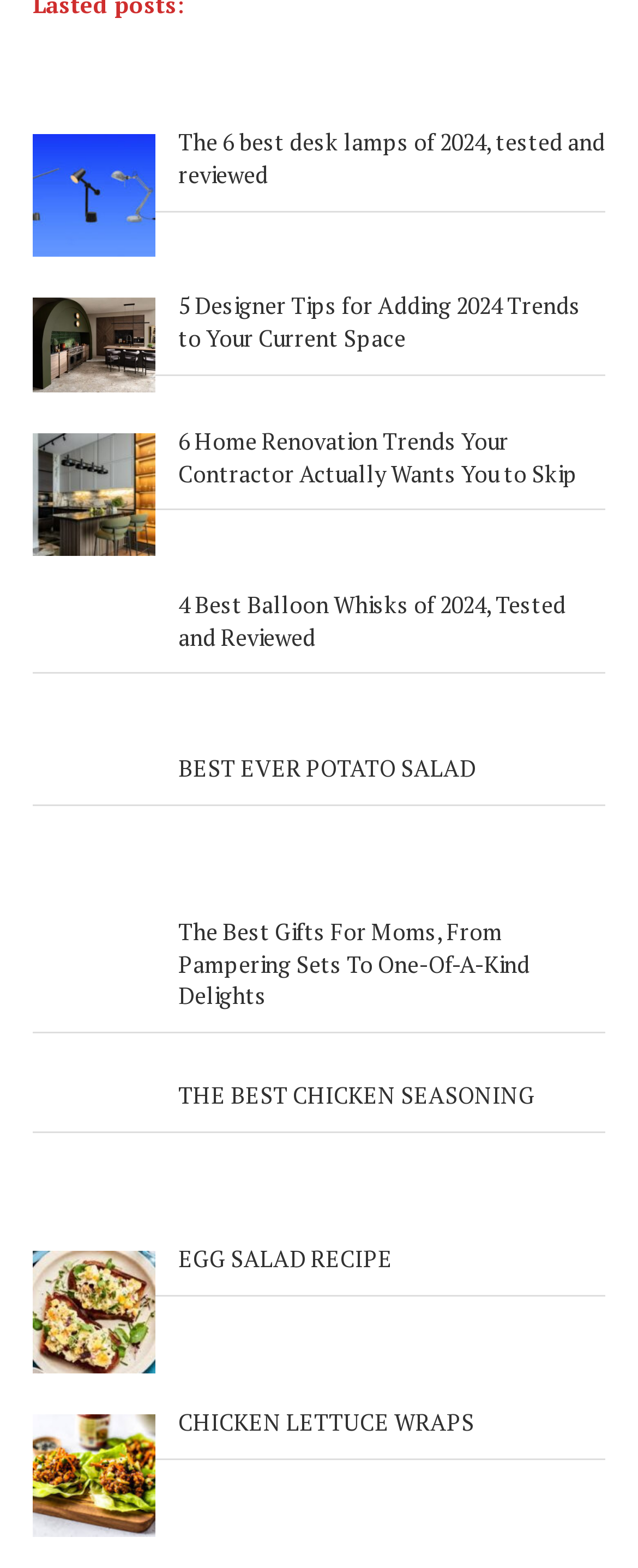Please determine the bounding box coordinates of the element to click in order to execute the following instruction: "Explore 5 Designer Tips for Adding 2024 Trends to Your Current Space". The coordinates should be four float numbers between 0 and 1, specified as [left, top, right, bottom].

[0.051, 0.19, 0.244, 0.25]